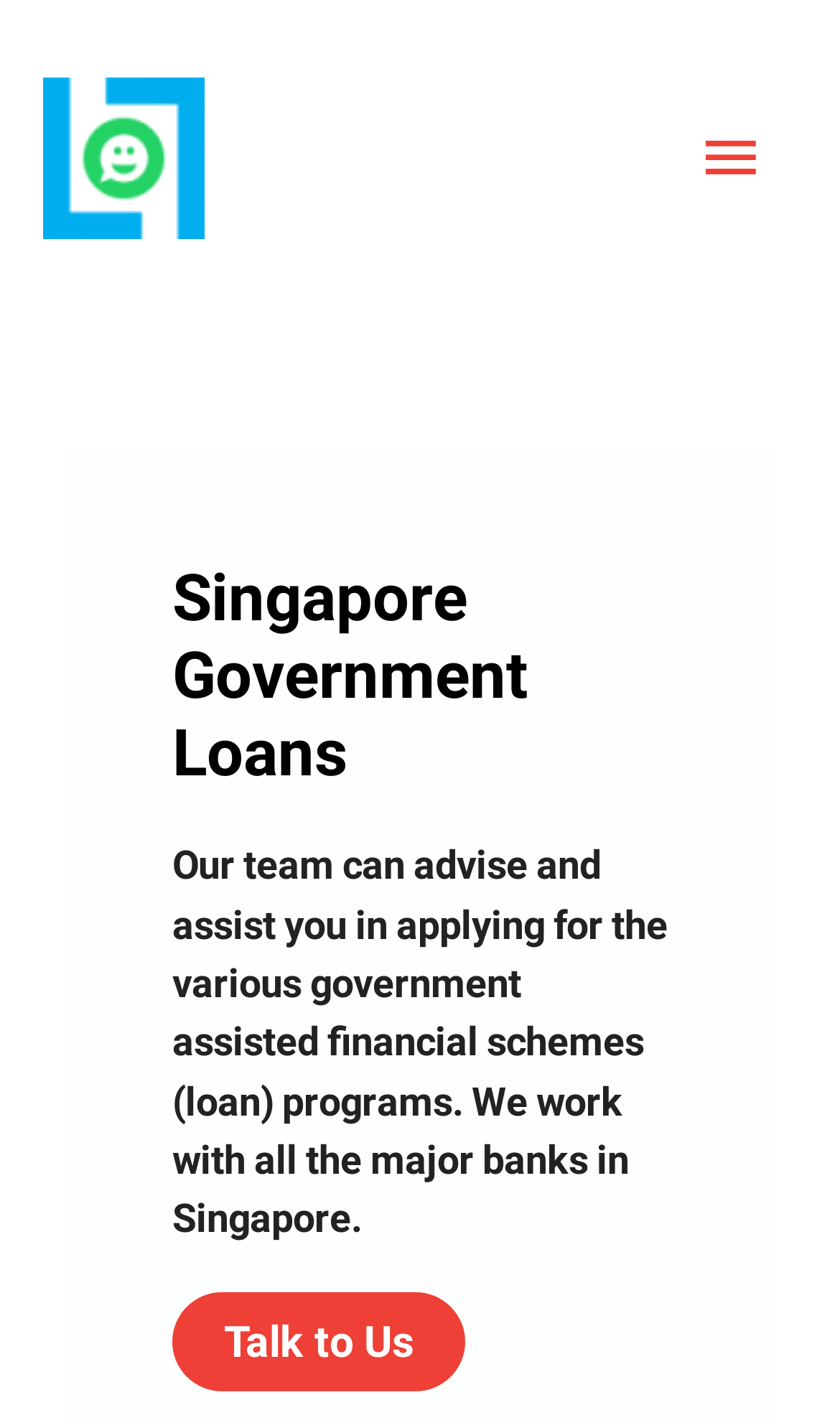Based on the element description Main Menu, identify the bounding box of the UI element in the given webpage screenshot. The coordinates should be in the format (top-left x, top-left y, bottom-right x, bottom-right y) and must be between 0 and 1.

[0.79, 0.063, 0.949, 0.162]